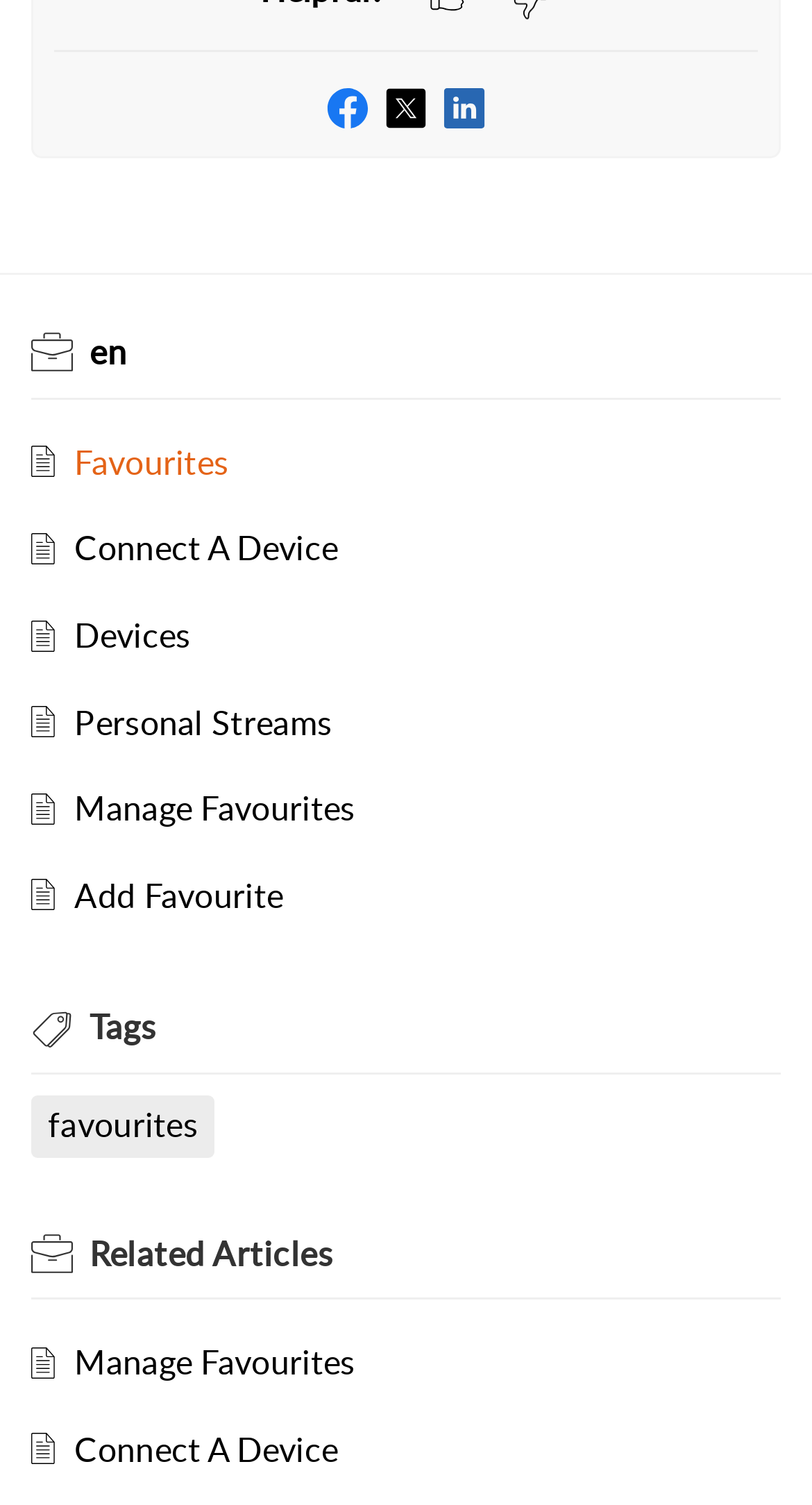Find and specify the bounding box coordinates that correspond to the clickable region for the instruction: "Click on the logo".

None